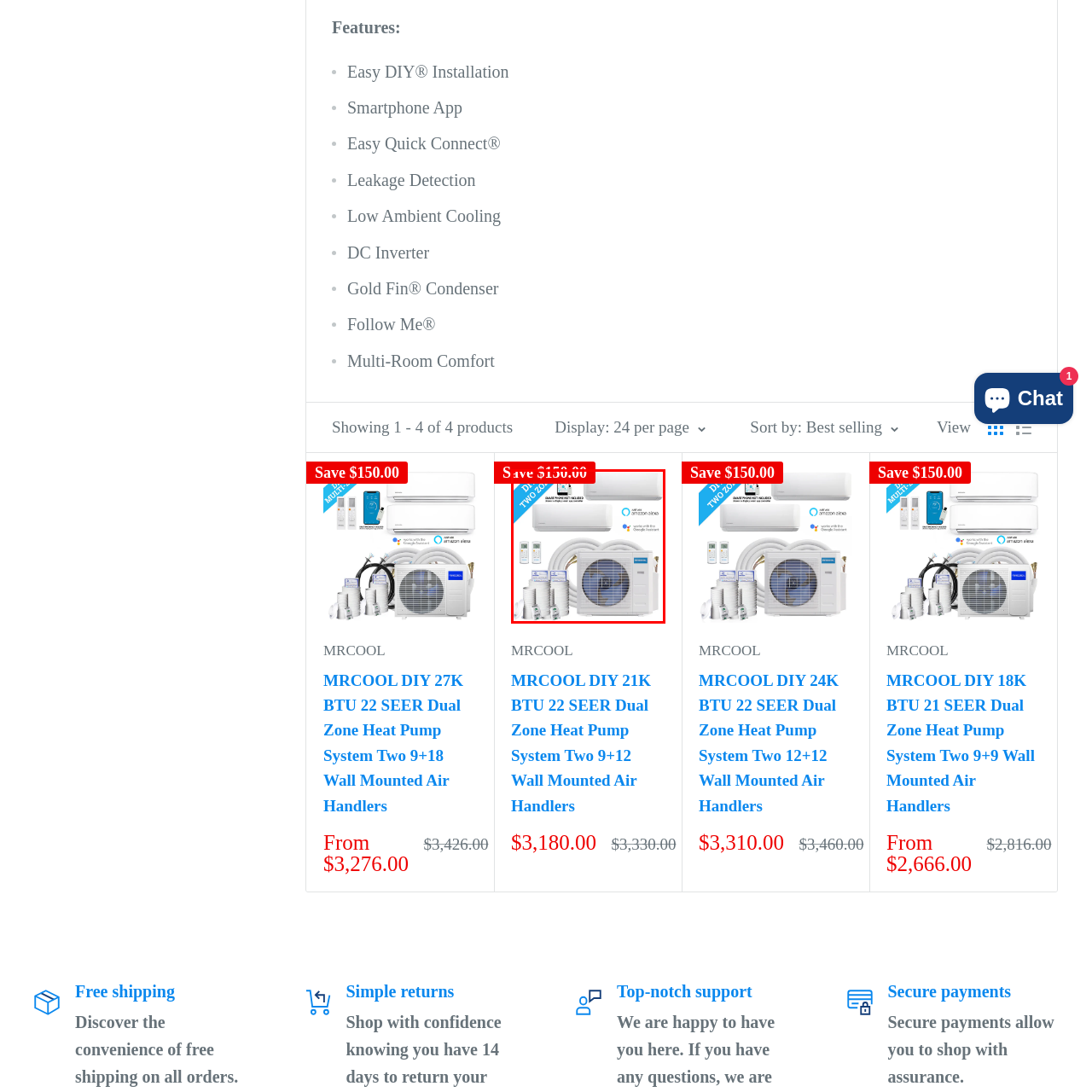How much is the limited-time savings?
Please review the image inside the red bounding box and answer using a single word or phrase.

$150.00